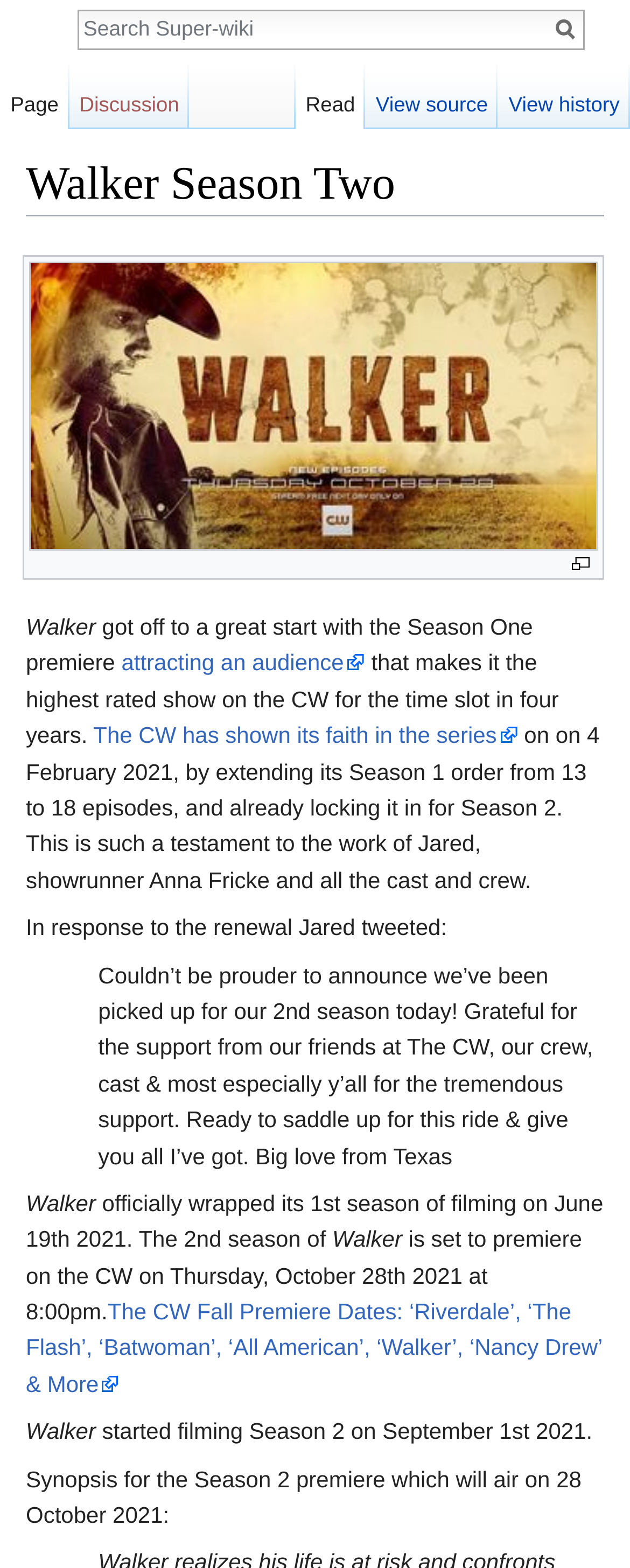Identify the bounding box for the UI element that is described as follows: "View history".

[0.791, 0.041, 1.0, 0.083]